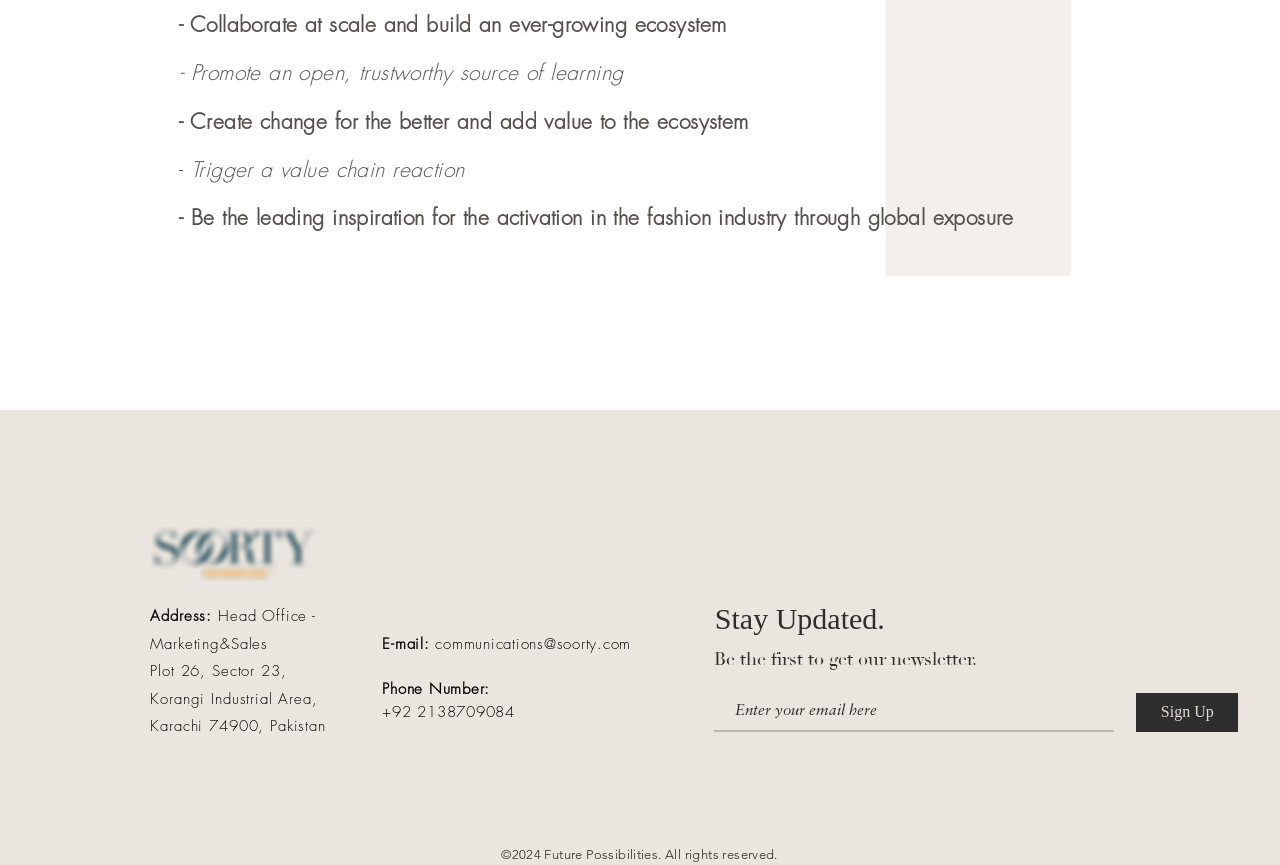Using floating point numbers between 0 and 1, provide the bounding box coordinates in the format (top-left x, top-left y, bottom-right x, bottom-right y). Locate the UI element described here: Sign Up

[0.888, 0.801, 0.967, 0.846]